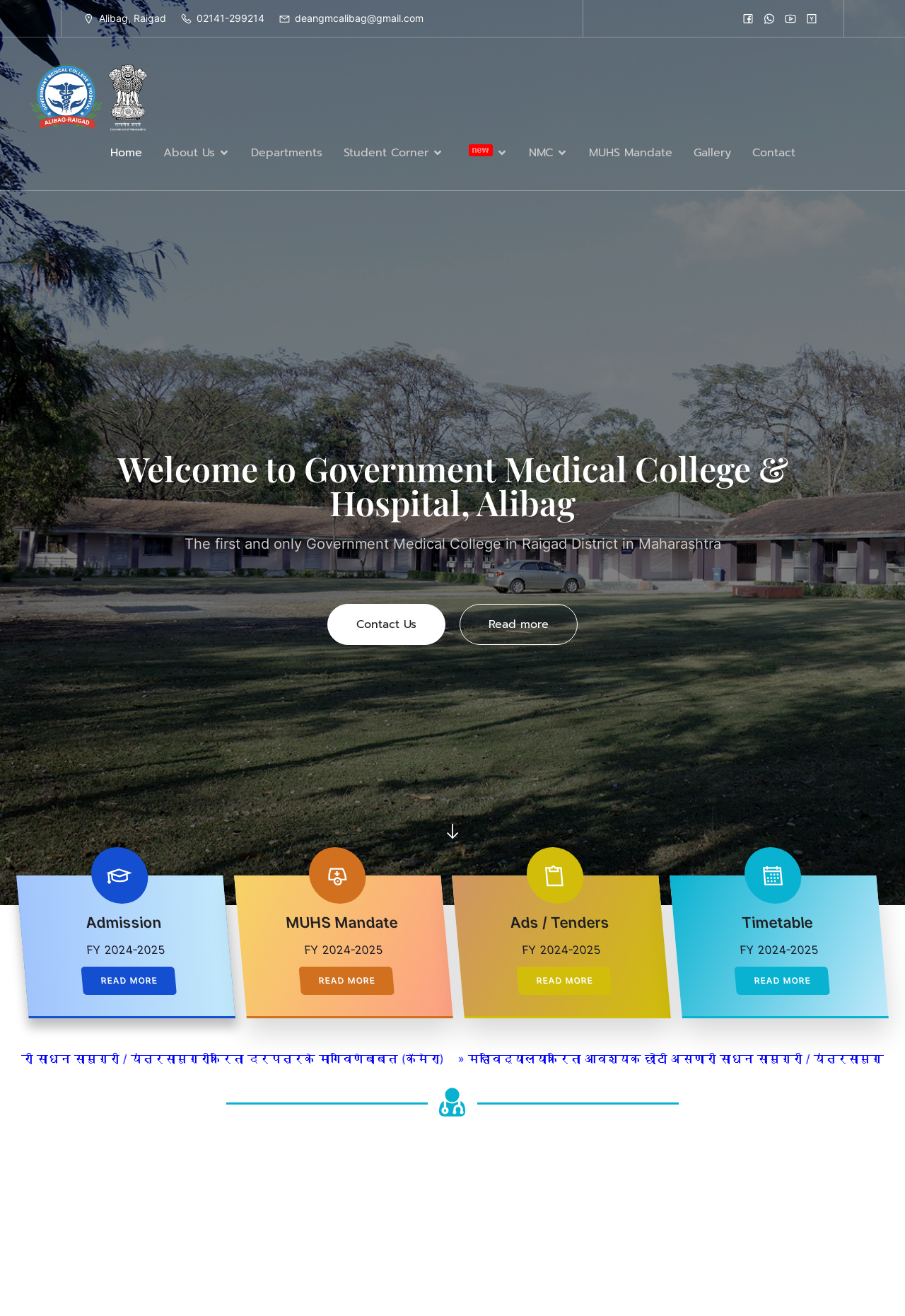Respond to the following question with a brief word or phrase:
What is the name of the link that is located below the heading 'Welcome to Government Medical College & Hospital, Alibag'?

Contact Us